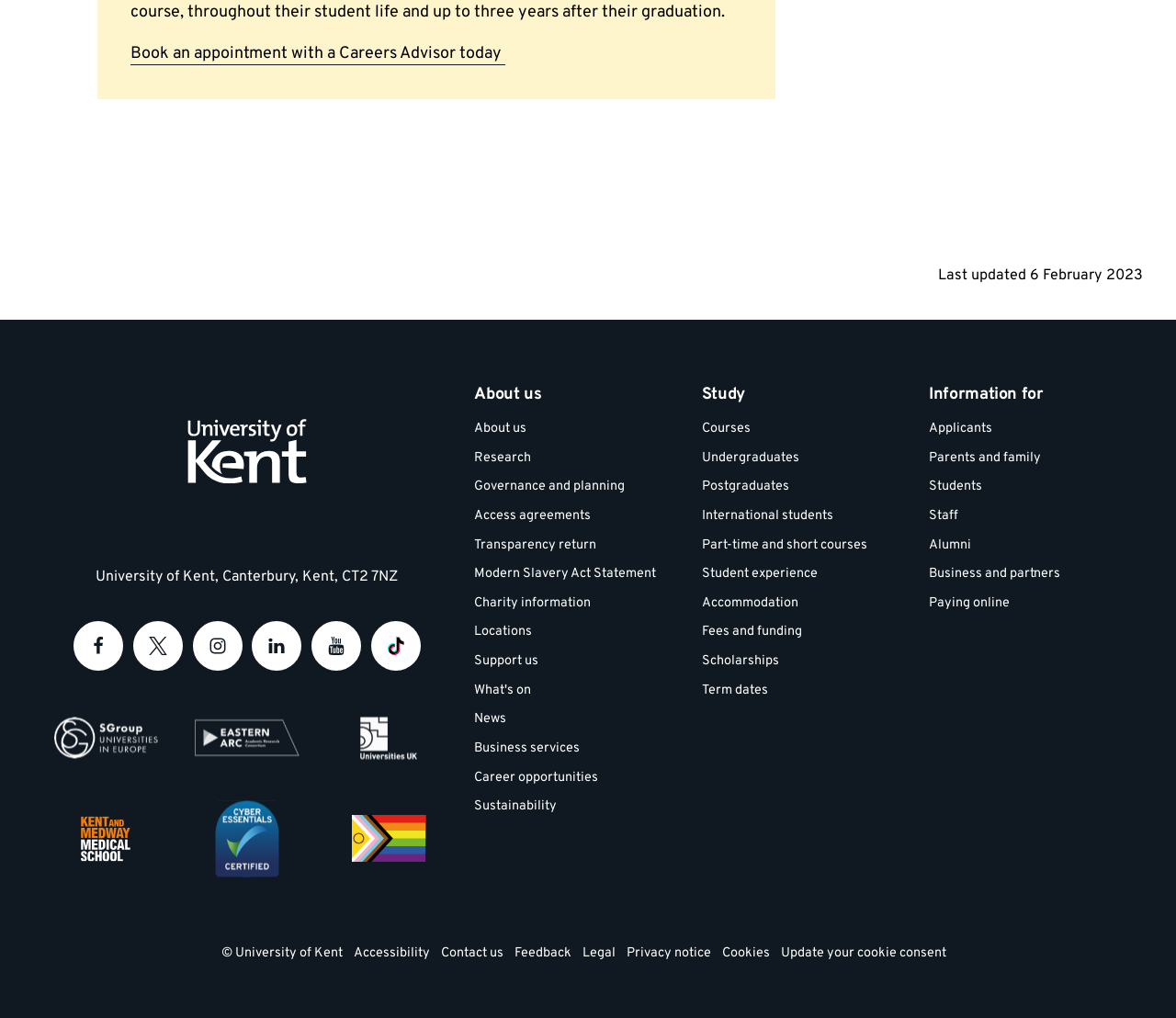Find the bounding box of the element with the following description: "Quick View". The coordinates must be four float numbers between 0 and 1, formatted as [left, top, right, bottom].

None